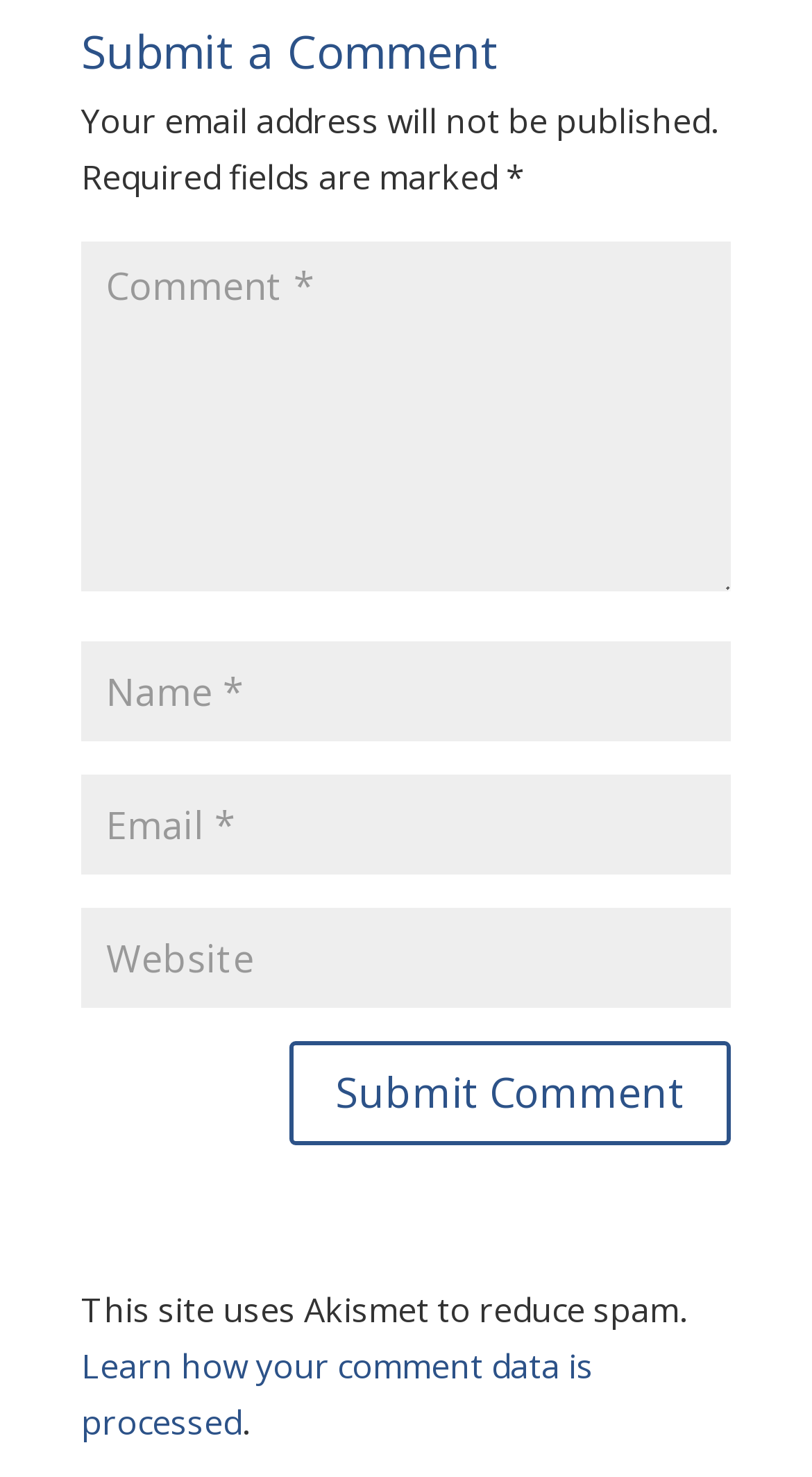Provide a brief response using a word or short phrase to this question:
What is the purpose of this webpage?

Submit a comment